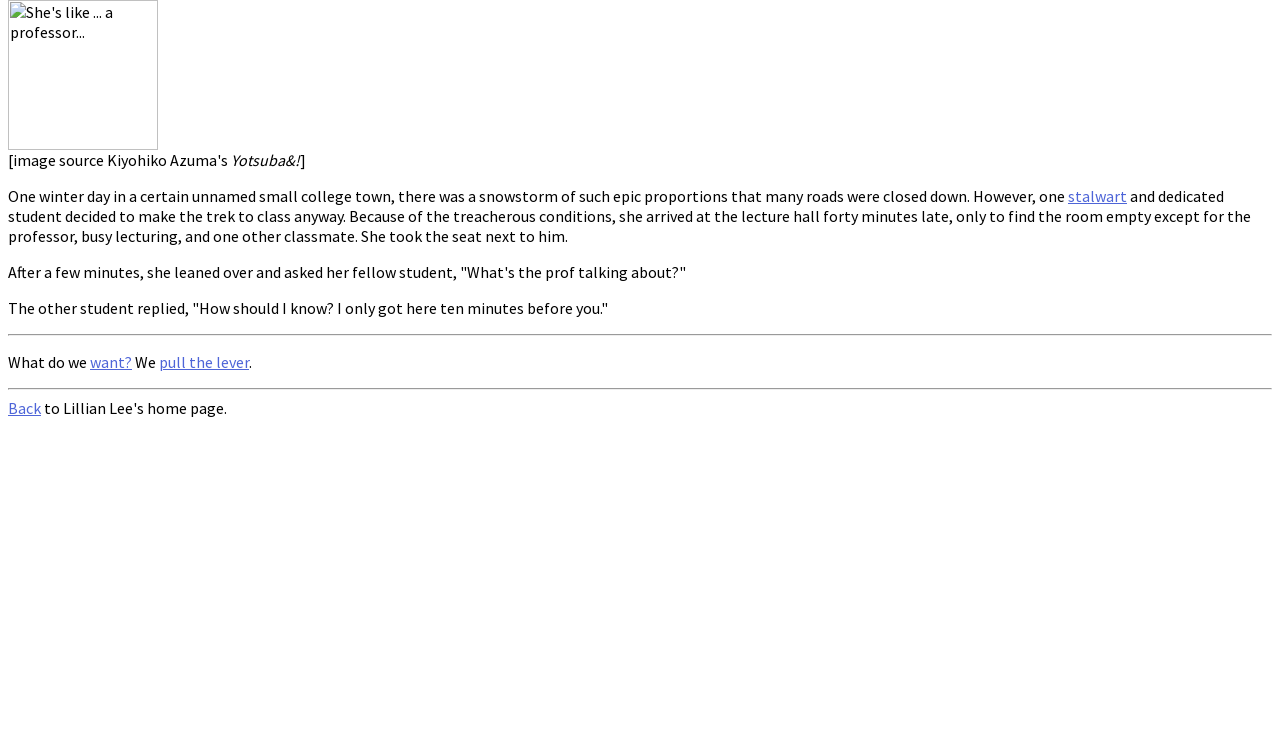Identify the bounding box coordinates for the UI element mentioned here: "pull the lever". Provide the coordinates as four float values between 0 and 1, i.e., [left, top, right, bottom].

[0.124, 0.467, 0.195, 0.493]